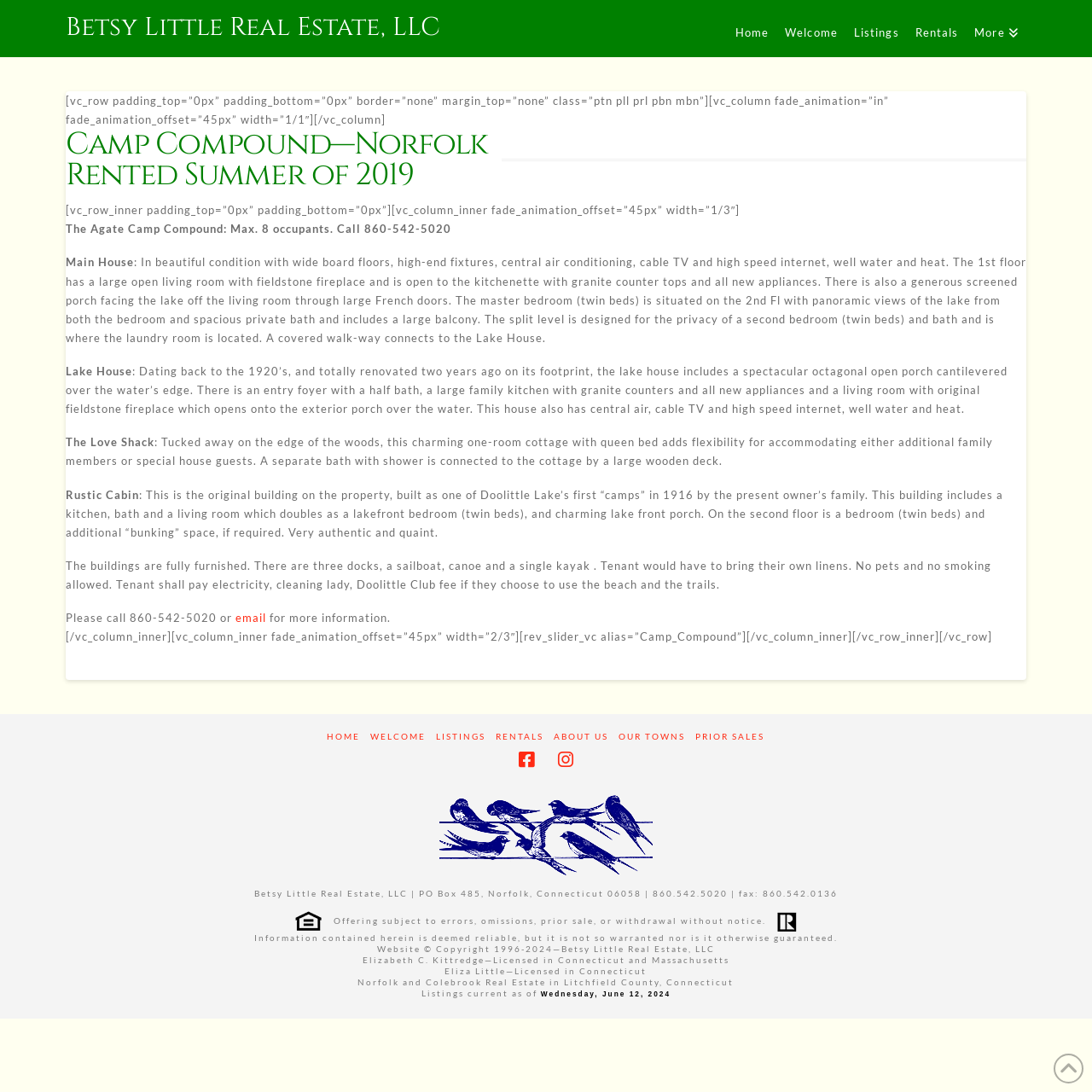Find the bounding box coordinates of the clickable element required to execute the following instruction: "Click on the 'Home' link". Provide the coordinates as four float numbers between 0 and 1, i.e., [left, top, right, bottom].

[0.665, 0.0, 0.711, 0.052]